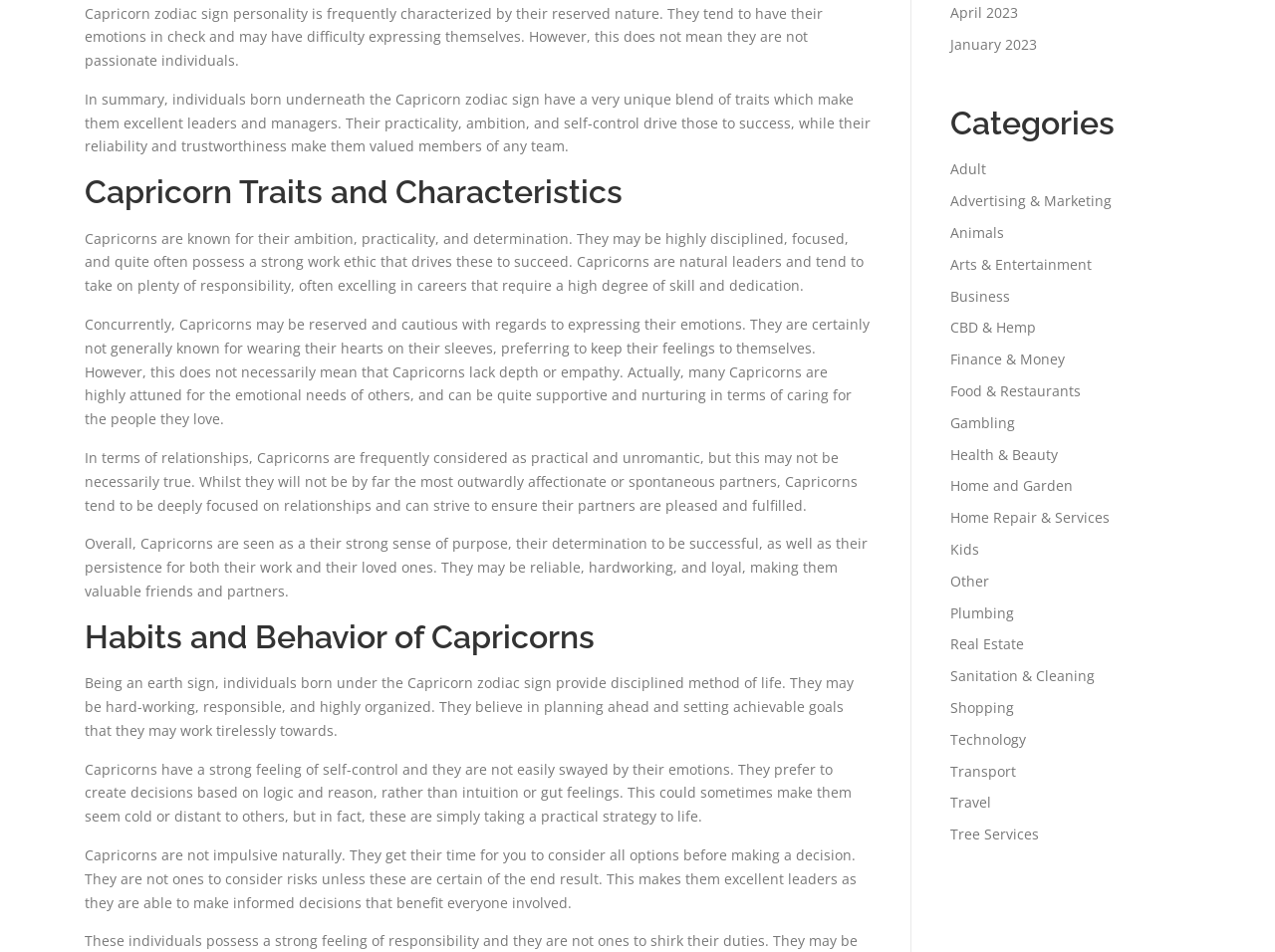Locate the bounding box coordinates of the element that should be clicked to fulfill the instruction: "View Capricorn Traits and Characteristics".

[0.066, 0.182, 0.684, 0.222]